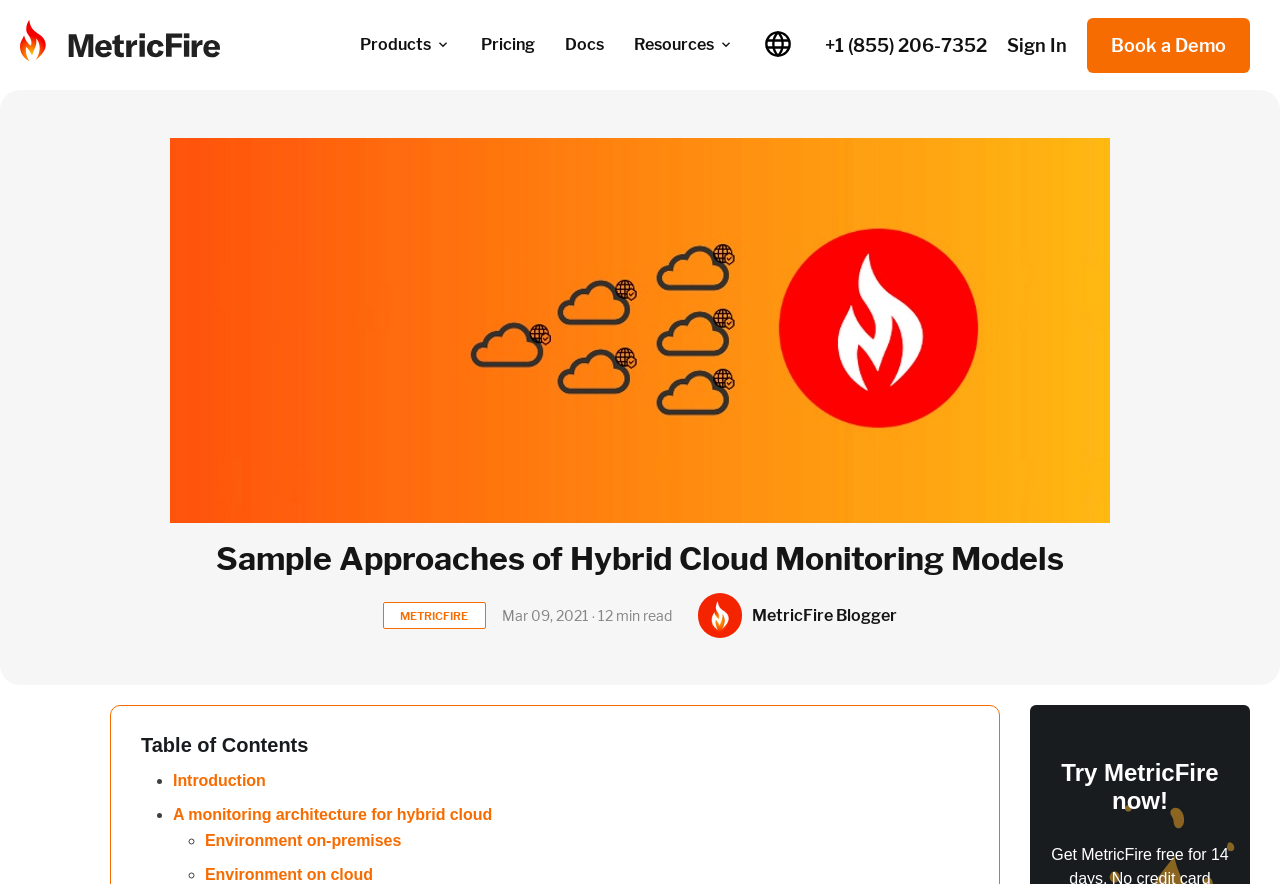Use a single word or phrase to answer the question:
How many sections are in the Table of Contents?

3